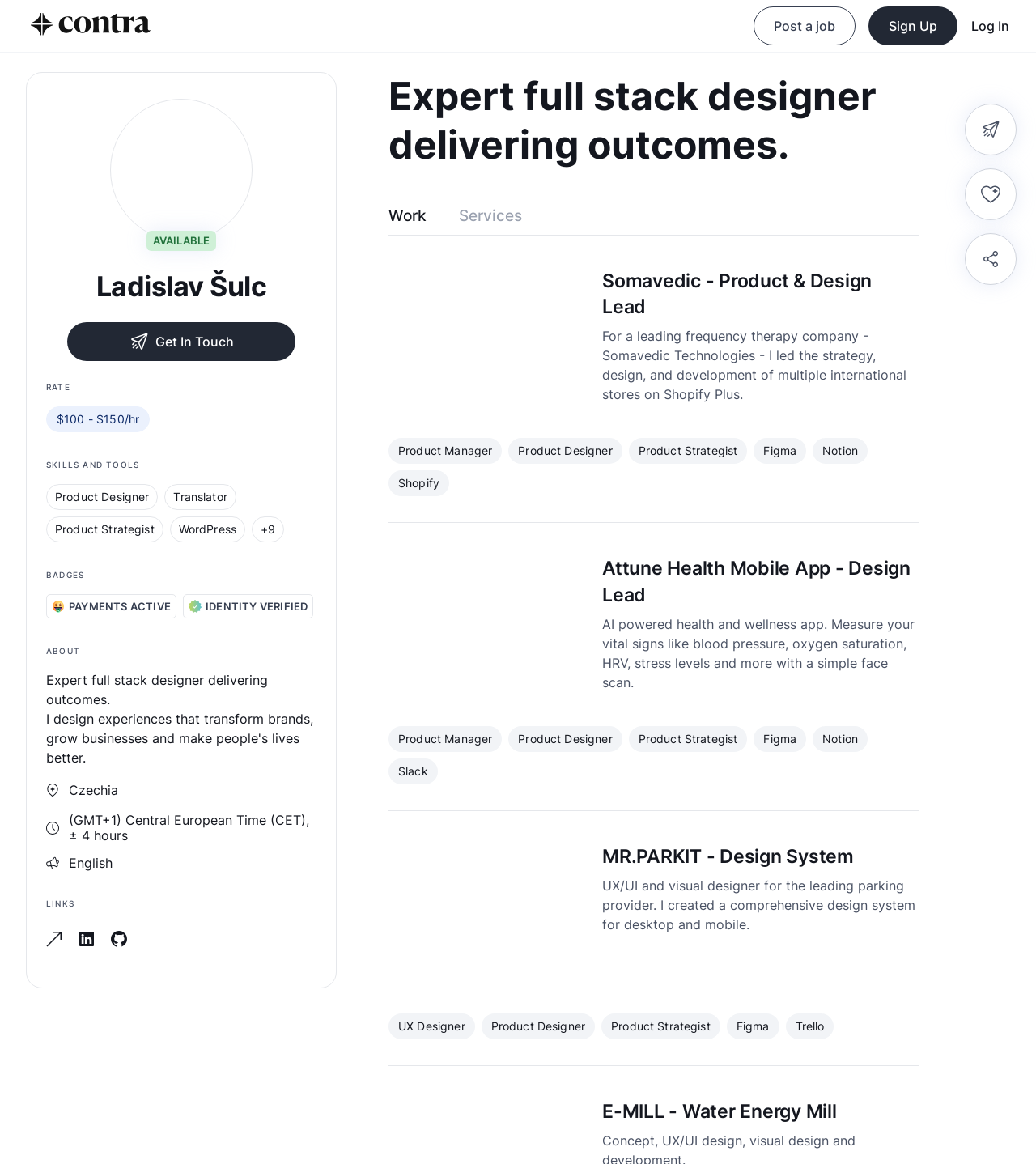Bounding box coordinates are specified in the format (top-left x, top-left y, bottom-right x, bottom-right y). All values are floating point numbers bounded between 0 and 1. Please provide the bounding box coordinate of the region this sentence describes: Product Designer

[0.045, 0.416, 0.153, 0.438]